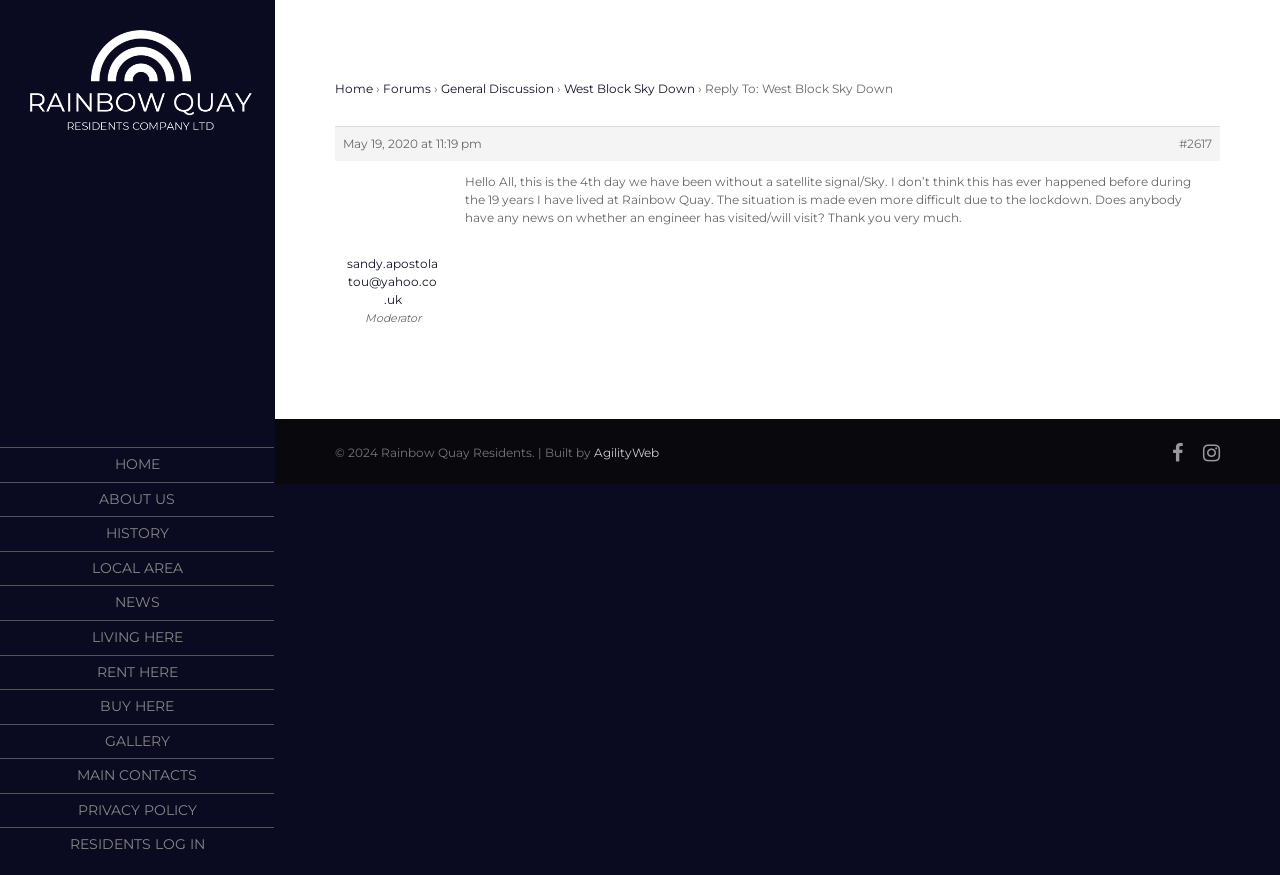Please look at the image and answer the question with a detailed explanation: Who is the author of the latest forum post?

I checked the forum post section and found the latest post with the author's email address 'sandy.apostolatou@yahoo.co.uk'. This is the author of the latest forum post.